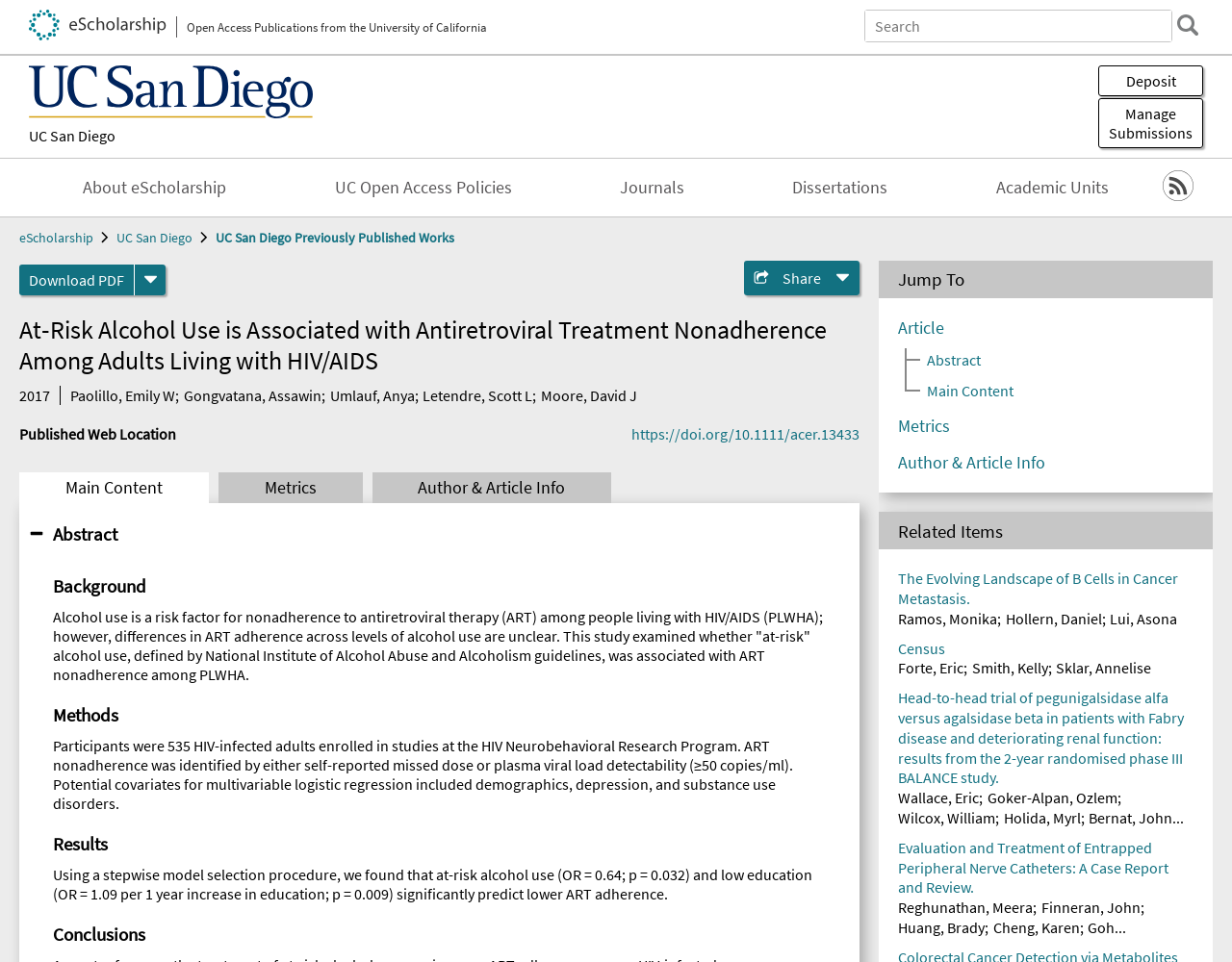Give a detailed overview of the webpage's appearance and contents.

This webpage appears to be a research article or academic paper published on the eScholarship Open Access Publications from the University of California platform. At the top of the page, there is a banner with the University of California logo and a link to the eScholarship platform. Below the banner, there is a search box and a button to deposit or manage submissions.

The main content of the page is divided into several sections. The title of the article, "At‐Risk Alcohol Use is Associated with Antiretroviral Treatment Nonadherence Among Adults Living with HIV/AIDS," is displayed prominently at the top of the page. Below the title, there are links to the authors' names, including Paolillo, Emily W; Gongvatana, Assawin; Umlauf, Anya; Letendre, Scott L; and Moore, David J.

The abstract of the article is located below the authors' names, which discusses the association between at-risk alcohol use and nonadherence to antiretroviral therapy among adults living with HIV/AIDS. The abstract is divided into sections, including Background, Methods, Results, and Conclusions.

On the right-hand side of the page, there are several buttons and links, including "Main Content," "Metrics," "Author & Article Info," and "Related Items." These links likely provide additional information about the article, such as metrics on its impact or related research.

Further down the page, there are several headings, including "The Evolving Landscape of B Cells in Cancer Metastasis," "Census," and "Head-to-head trial of pegunigalsidase alfa versus agalsidase beta in patients with Fabry disease and deteriorating renal function: results from the 2-year randomised phase III BALANCE study." These headings appear to be related to other research articles or papers, and each has a list of authors associated with it.

Overall, this webpage appears to be a platform for publishing and sharing academic research, with a focus on providing access to open-access publications from the University of California.